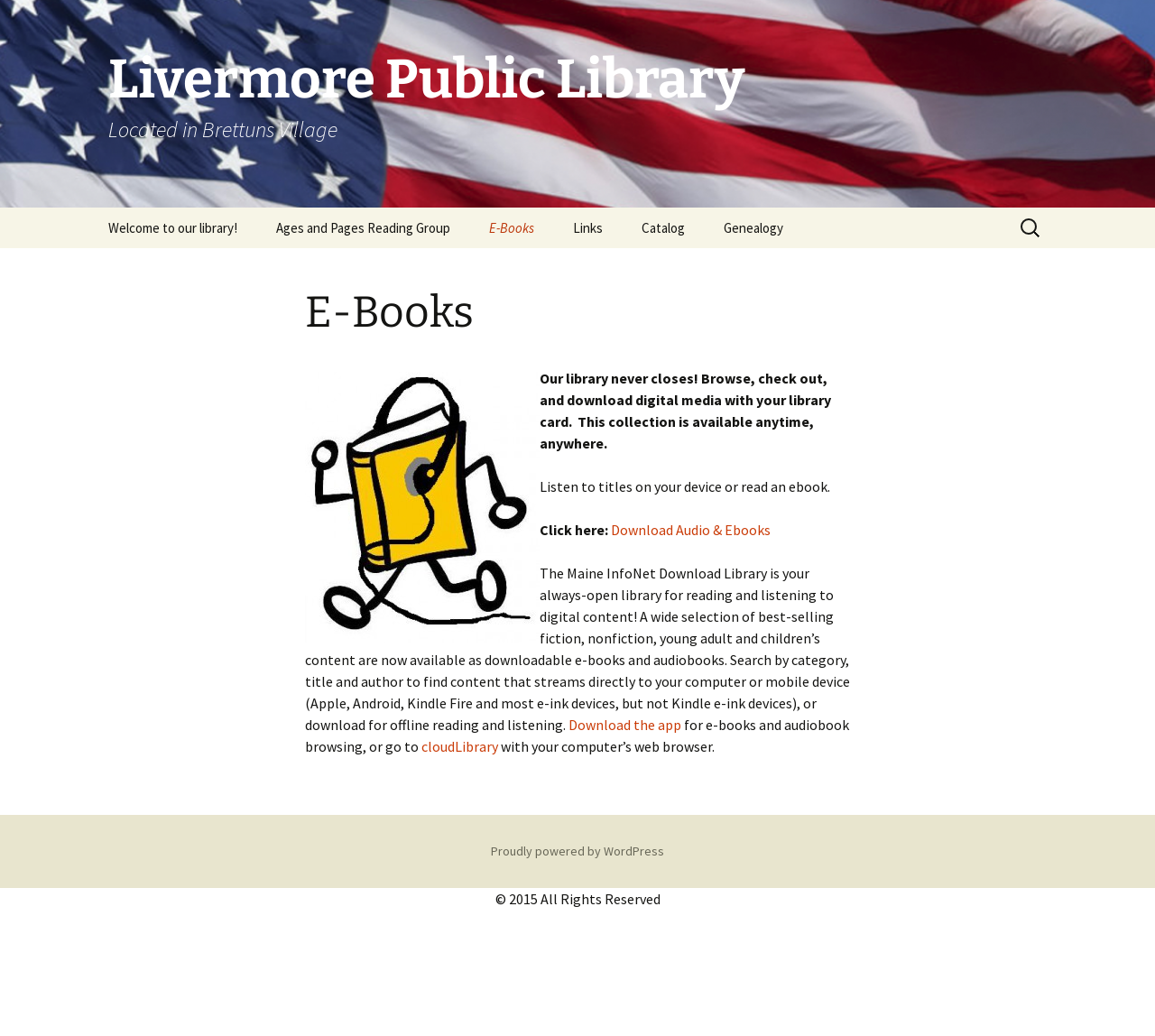How can users access e-books and audiobooks?
Analyze the image and provide a thorough answer to the question.

The webpage provides information on how to access e-books and audiobooks, stating that users can 'download the app' or go to 'cloudLibrary' to browse and access digital content.